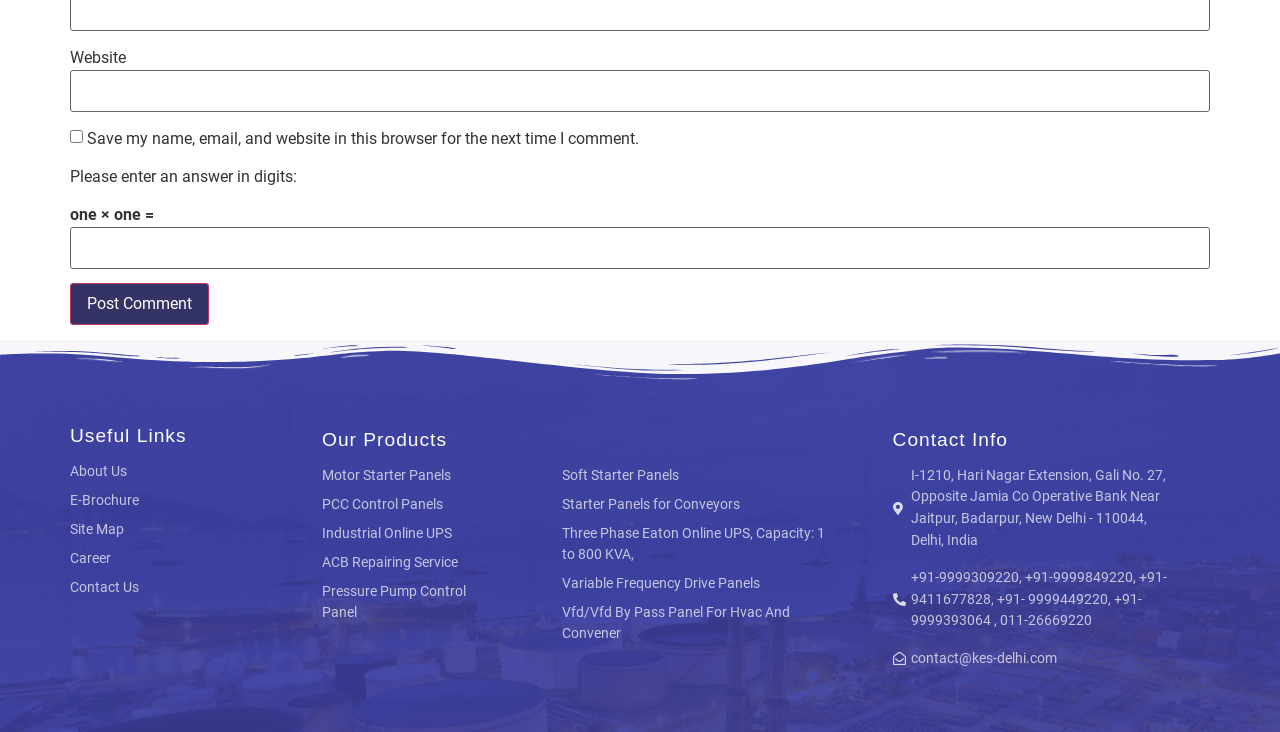Determine the bounding box coordinates for the UI element described. Format the coordinates as (top-left x, top-left y, bottom-right x, bottom-right y) and ensure all values are between 0 and 1. Element description: Career

[0.055, 0.748, 0.228, 0.777]